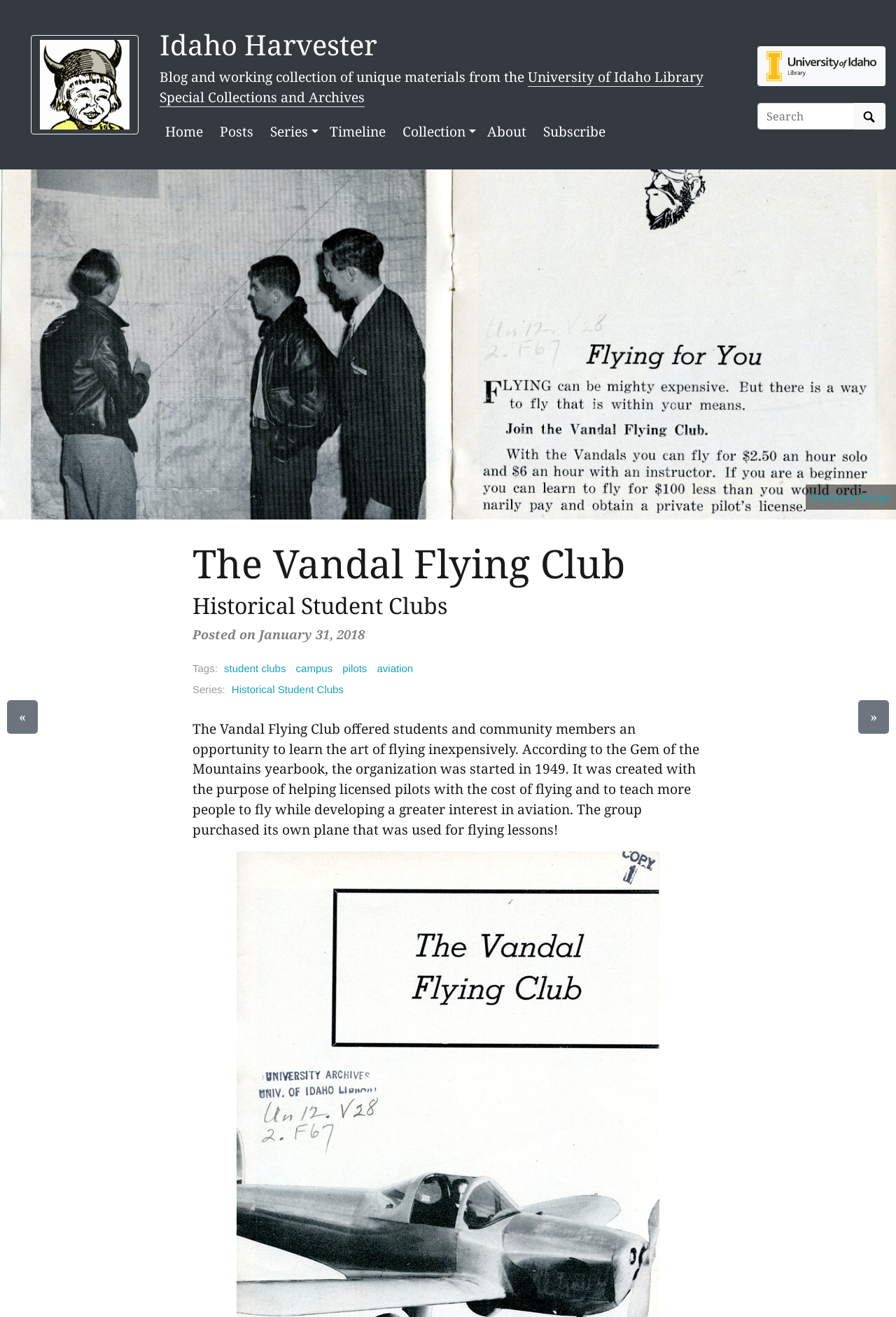What is the purpose of the Vandal Flying Club?
Can you provide an in-depth and detailed response to the question?

The purpose of the Vandal Flying Club can be inferred from the text description of the club, which states that it was created to help licensed pilots with the cost of flying and to teach more people to fly while developing a greater interest in aviation.